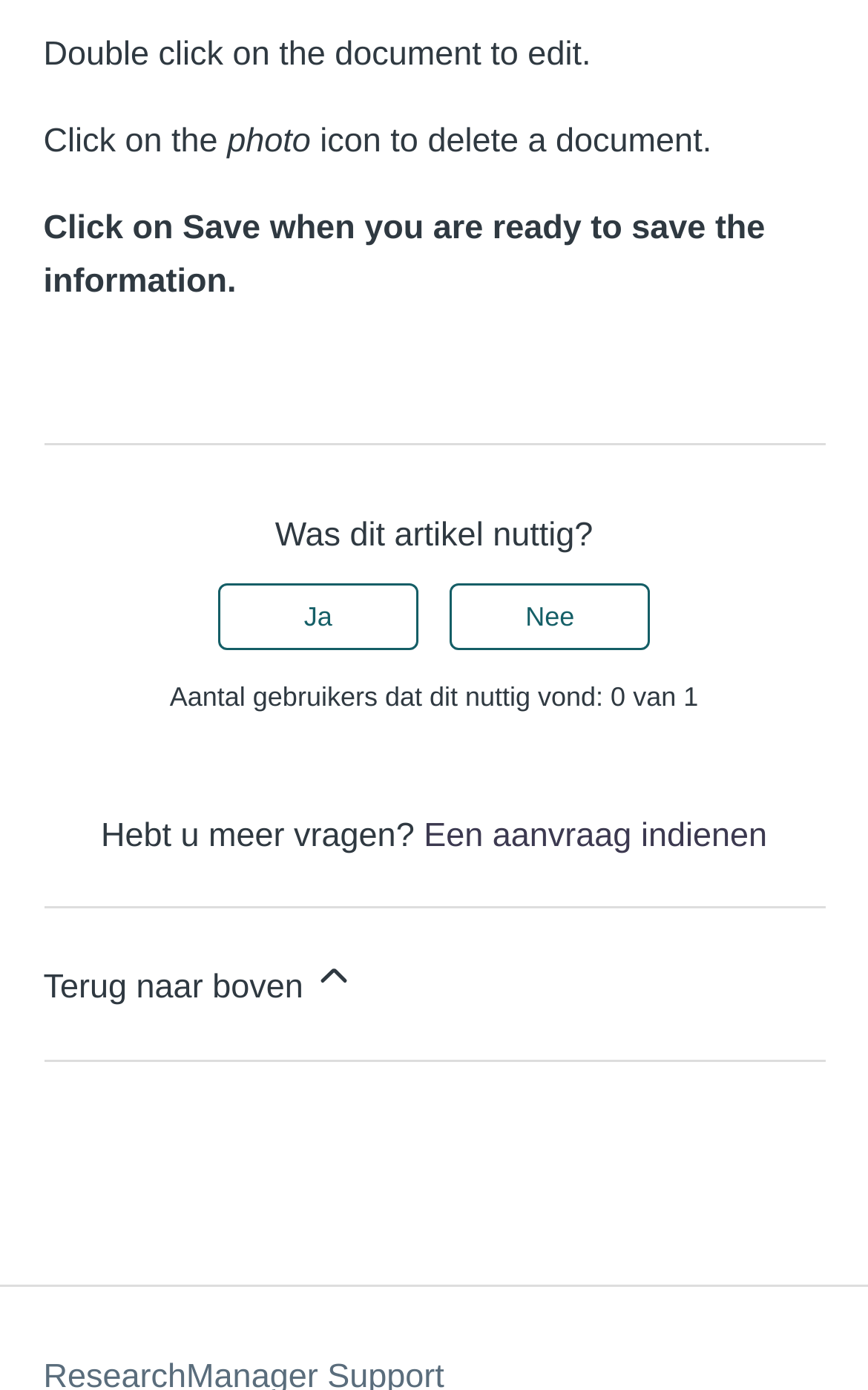Find and provide the bounding box coordinates for the UI element described with: "Nee".

[0.518, 0.42, 0.749, 0.468]